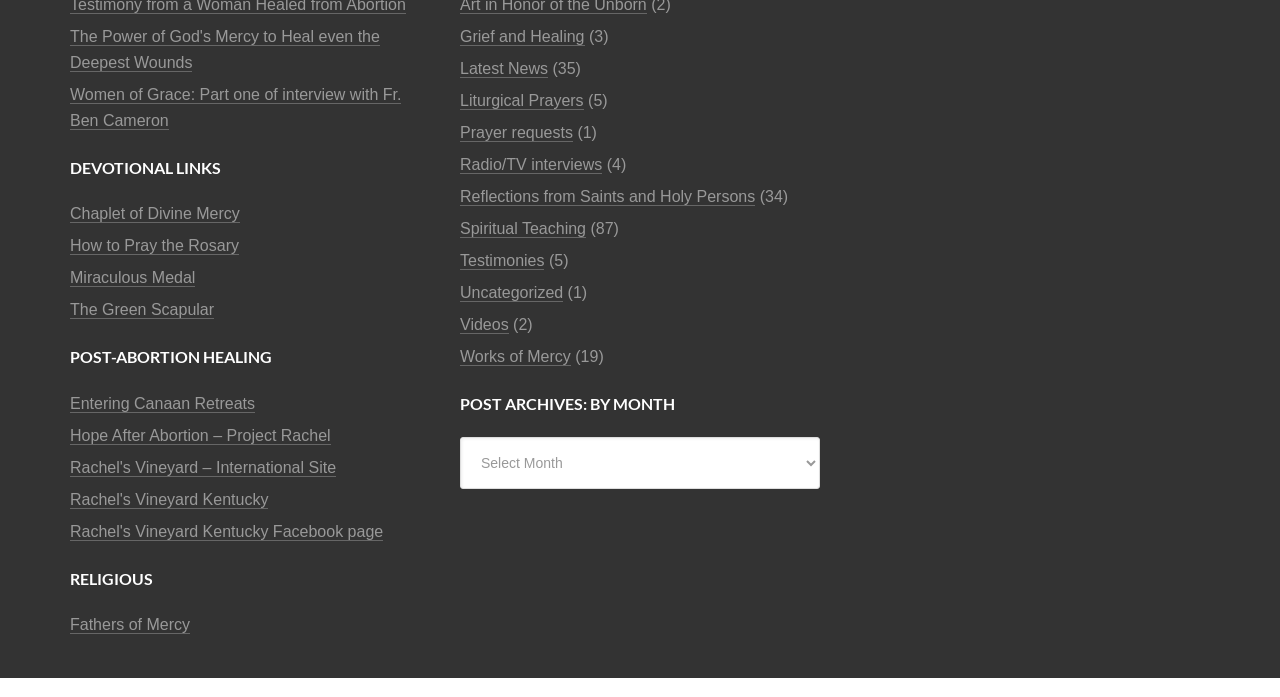Can you identify the bounding box coordinates of the clickable region needed to carry out this instruction: 'Explore similar products'? The coordinates should be four float numbers within the range of 0 to 1, stated as [left, top, right, bottom].

None